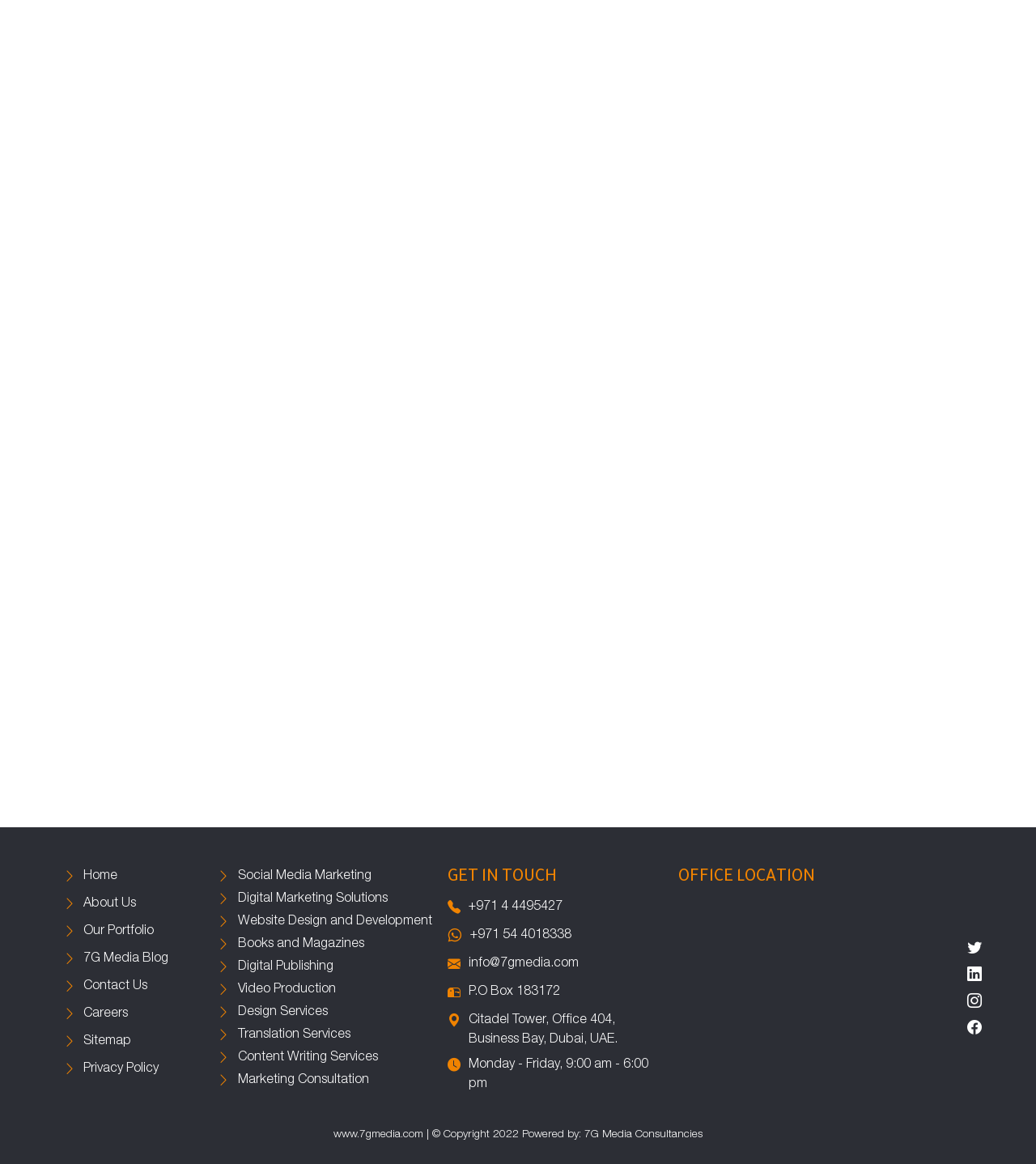Please find the bounding box coordinates for the clickable element needed to perform this instruction: "Click on the 'Home' link".

[0.061, 0.745, 0.197, 0.762]